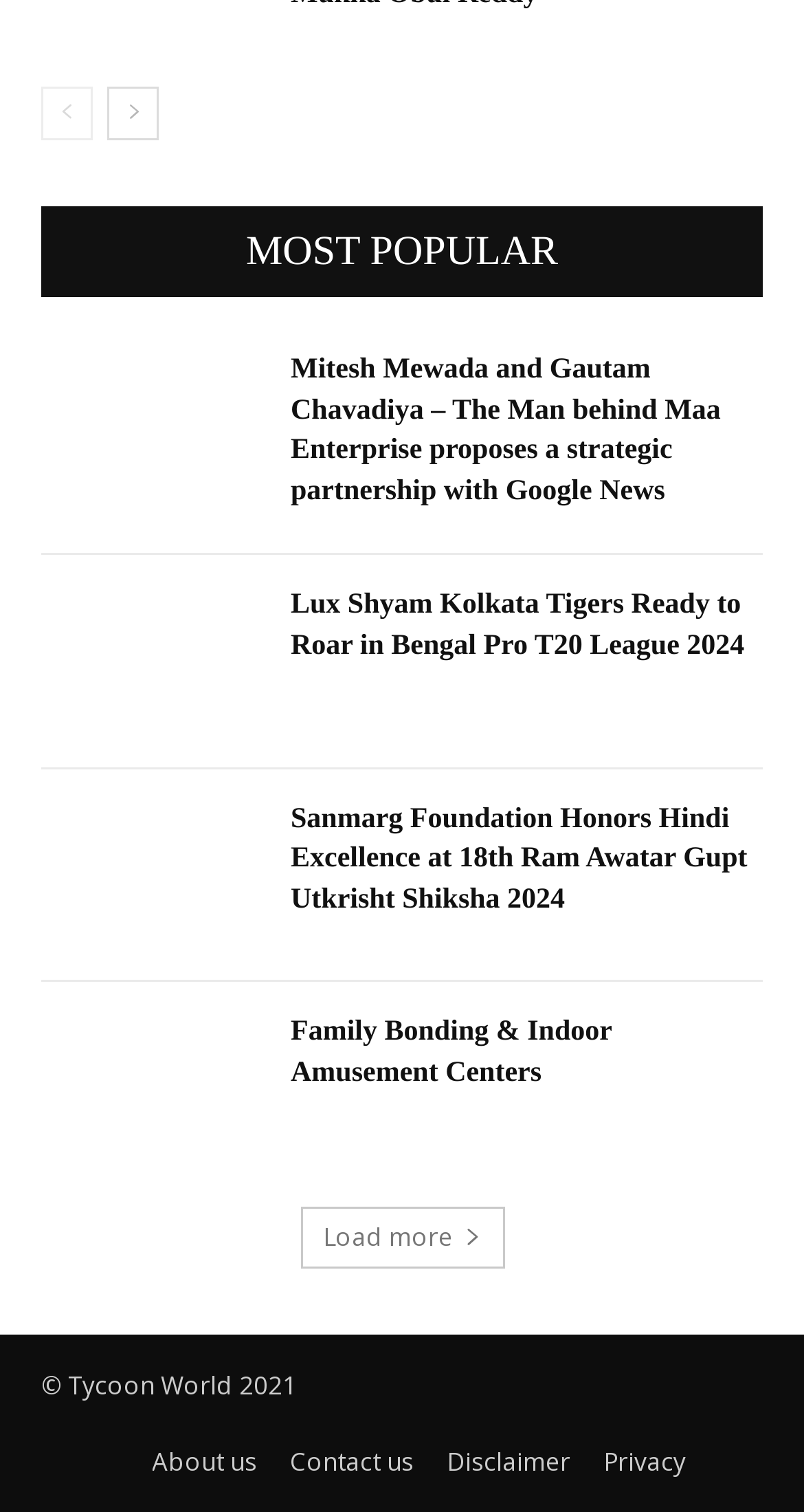Is there a 'Load more' button?
Please respond to the question with a detailed and thorough explanation.

There is a 'Load more' button on the page, which can be found by looking at the link element with the text 'Load more'.